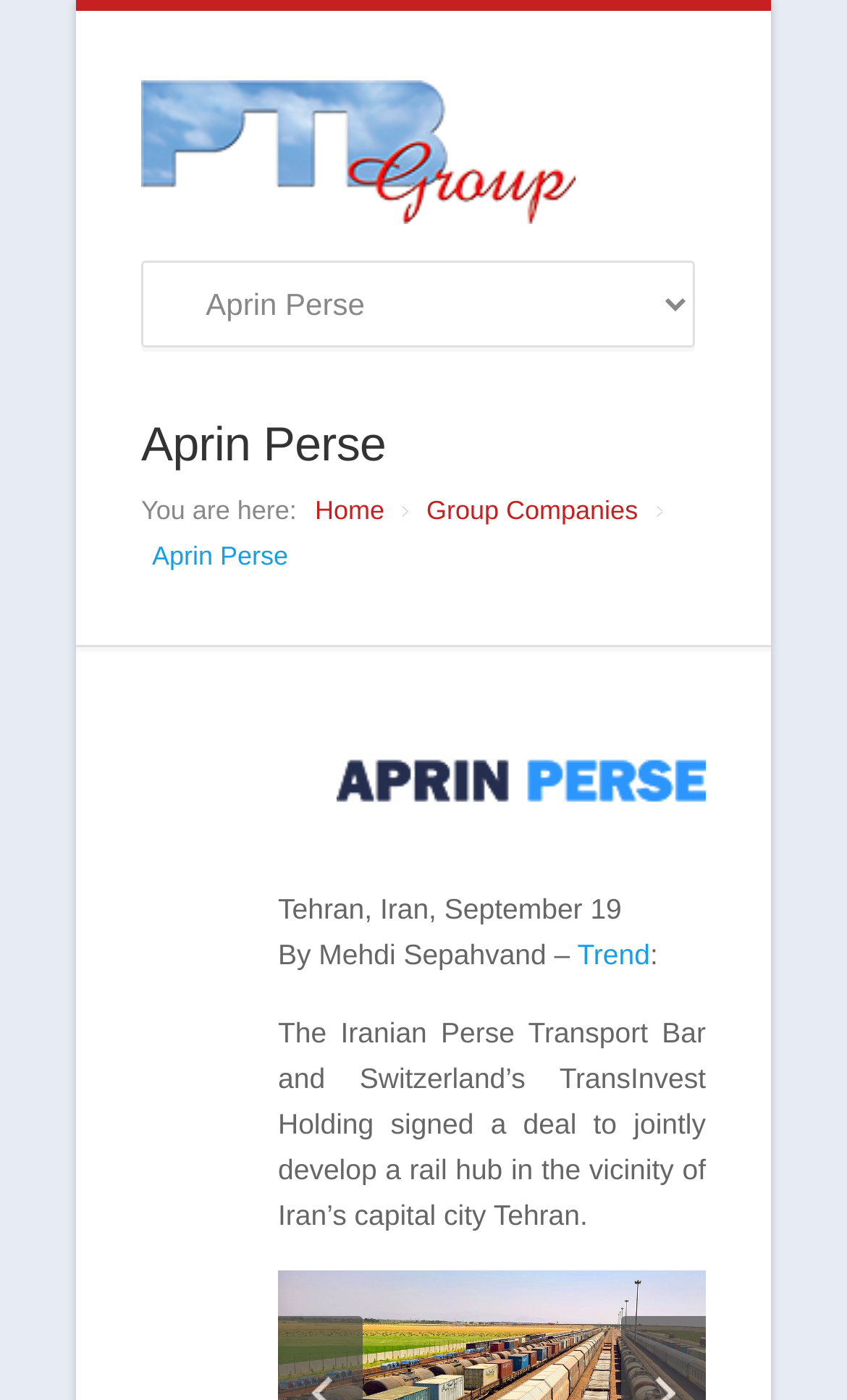Given the description Aprin Perse, predict the bounding box coordinates of the UI element. Ensure the coordinates are in the format (top-left x, top-left y, bottom-right x, bottom-right y) and all values are between 0 and 1.

[0.179, 0.386, 0.34, 0.408]